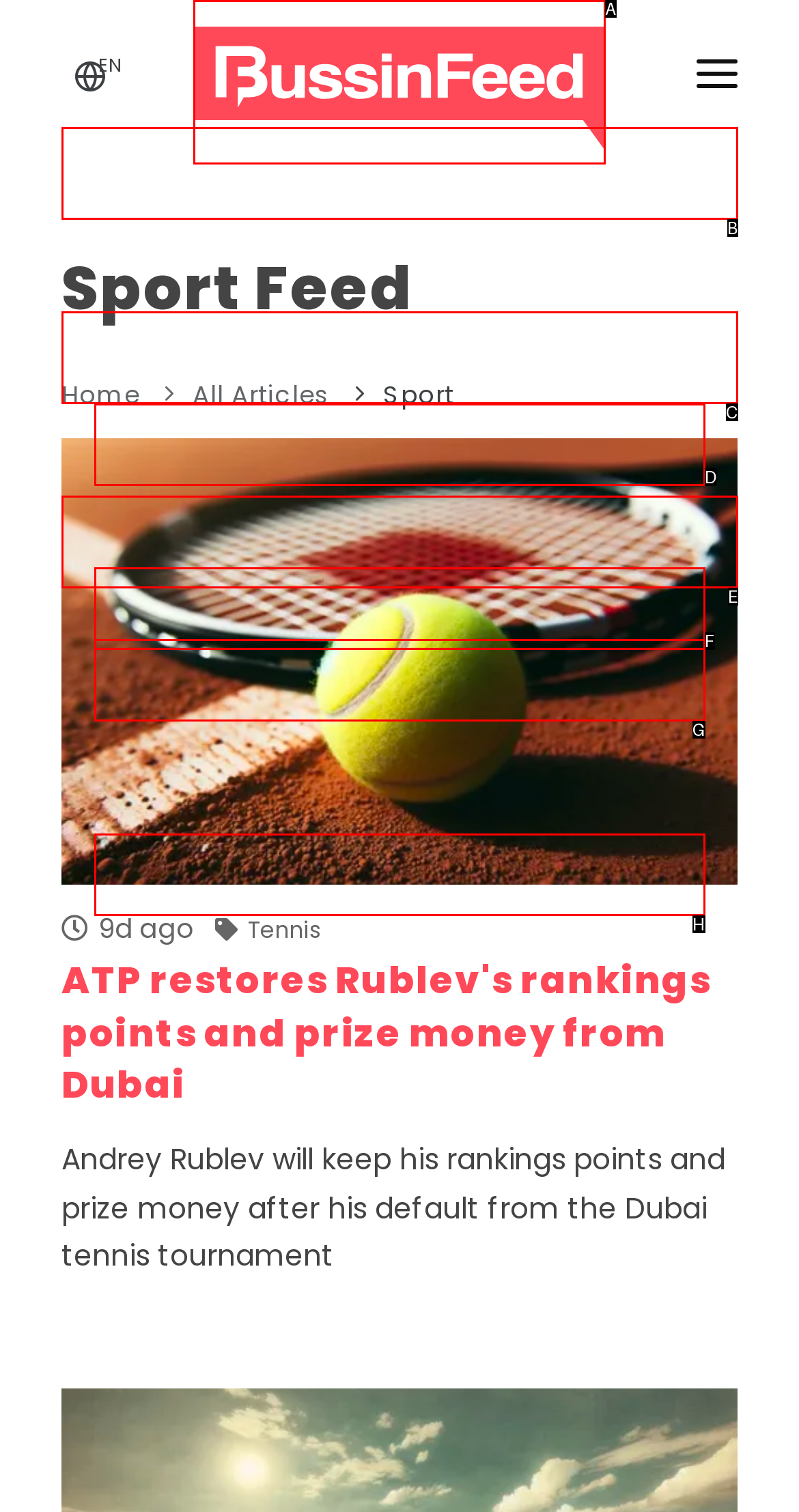From the given choices, determine which HTML element matches the description: Artificial Intelligence. Reply with the appropriate letter.

D